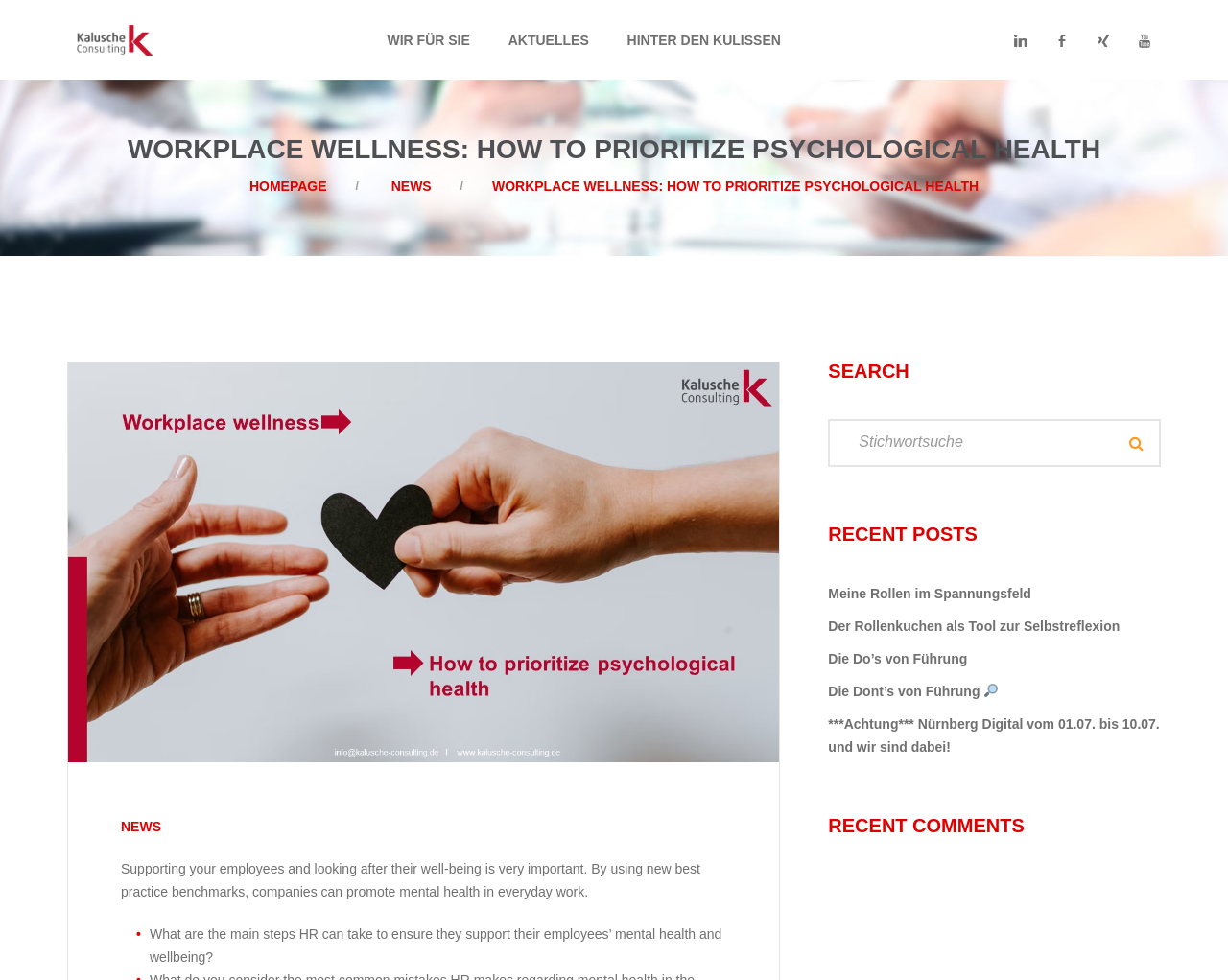Please identify the bounding box coordinates of the element that needs to be clicked to execute the following command: "Click on the 'WIR FÜR SIE' link". Provide the bounding box using four float numbers between 0 and 1, formatted as [left, top, right, bottom].

[0.315, 0.02, 0.383, 0.098]